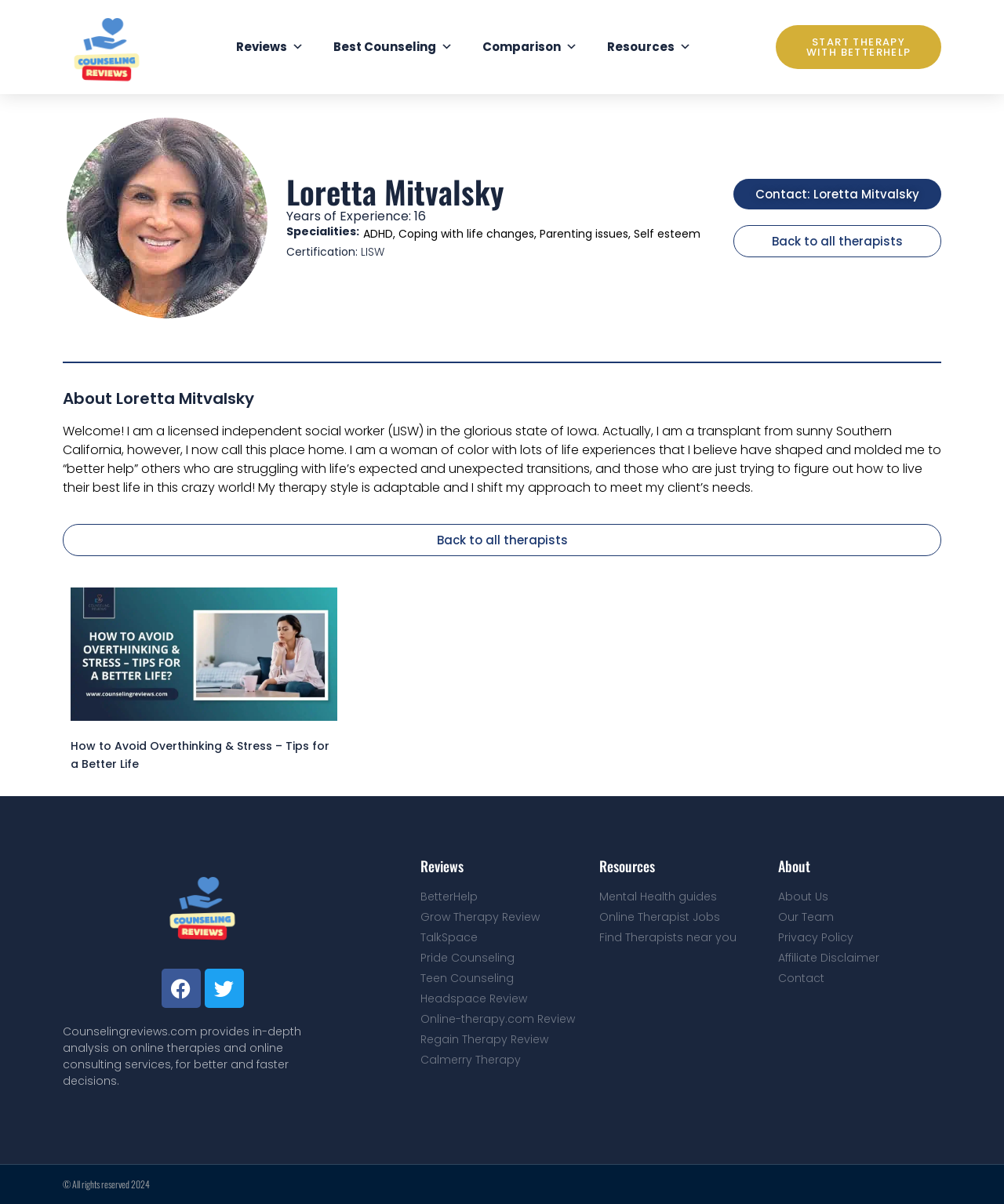Determine the bounding box coordinates of the region that needs to be clicked to achieve the task: "Subscribe to iCalendar".

None